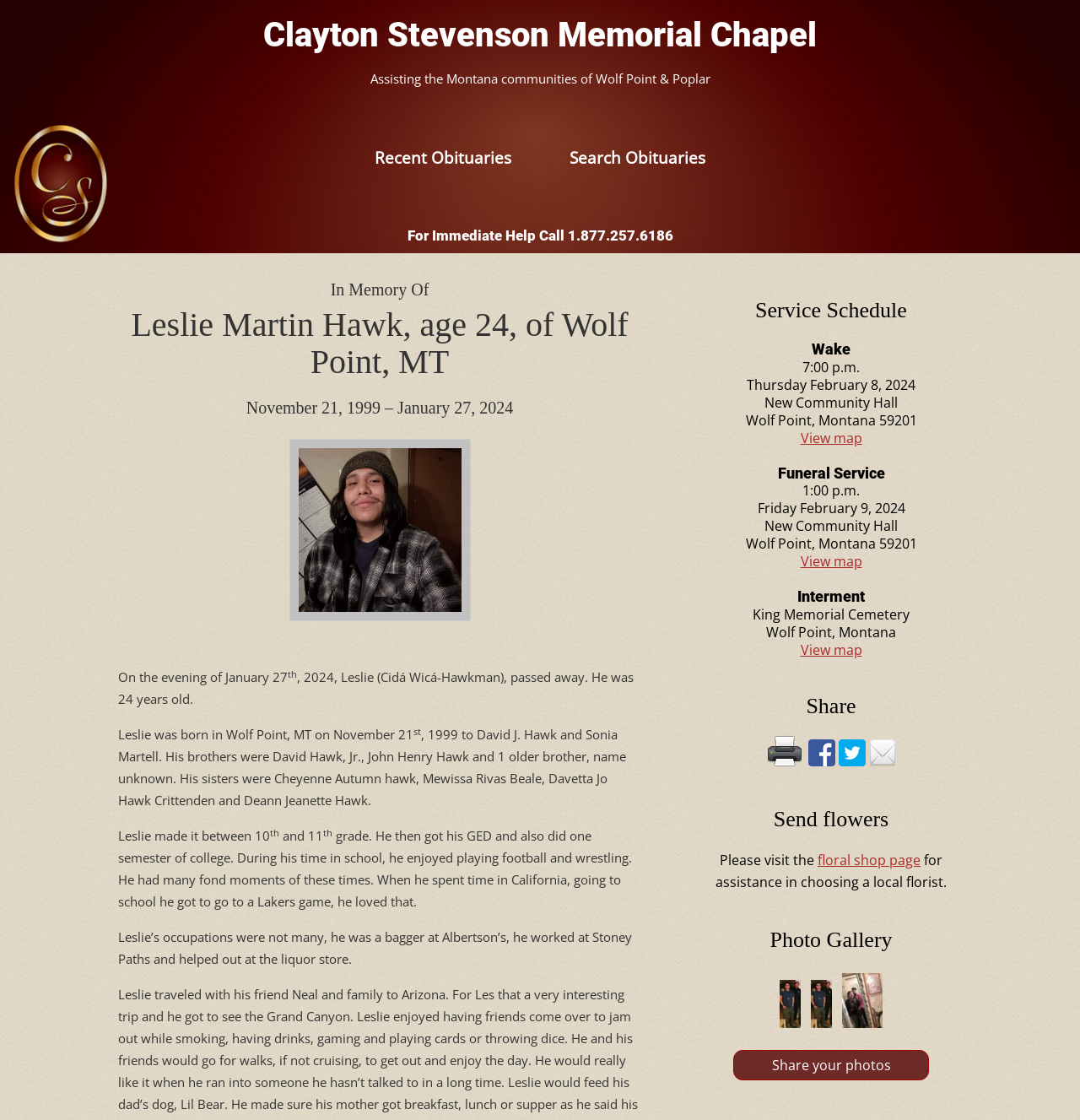What is the time of the Wake service?
Examine the image and give a concise answer in one word or a short phrase.

7:00 p.m.